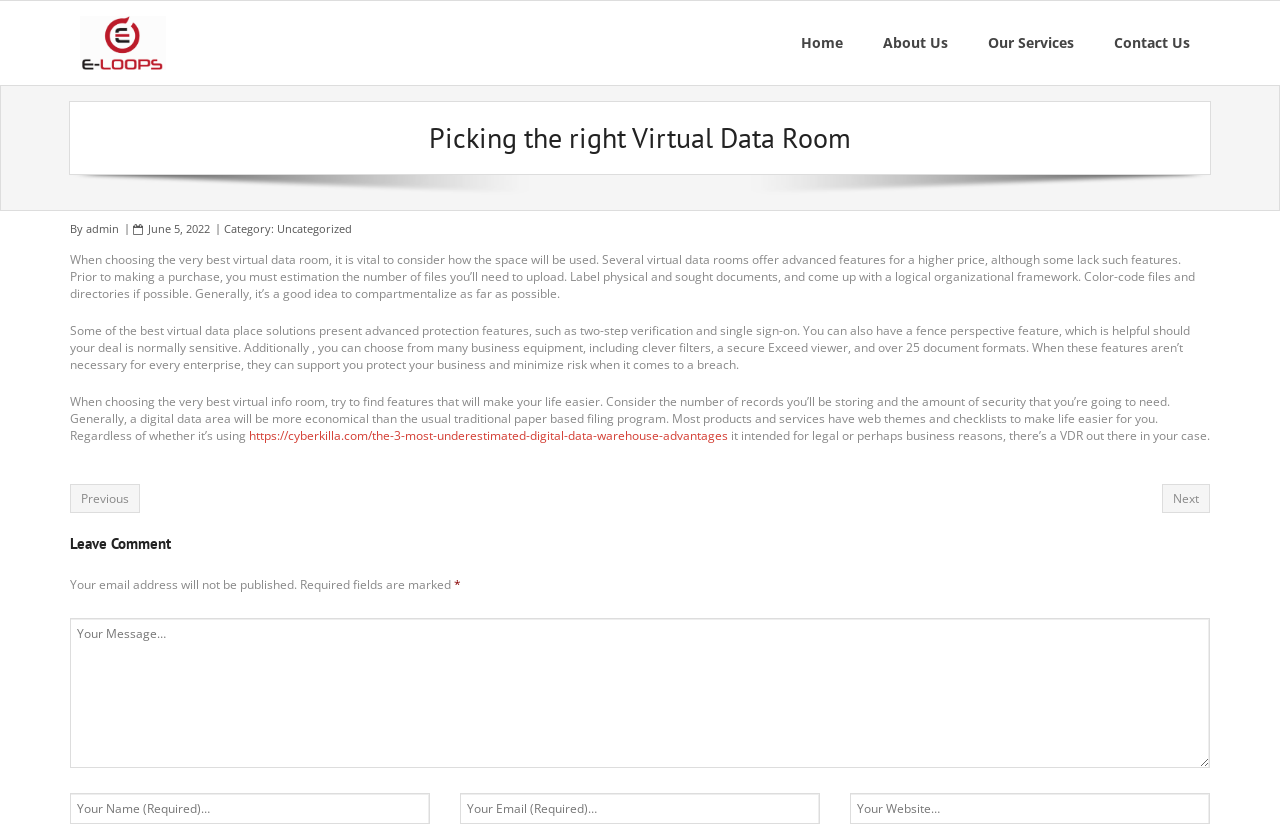Illustrate the webpage's structure and main components comprehensively.

The webpage is about picking the right virtual data room, with the title "Picking the right Virtual Data Room – E Loops" at the top. Below the title, there is a logo image of "E Loops" on the left, and a navigation menu with links to "Home", "About Us", "Our Services", and "Contact Us" on the right.

The main content of the webpage is an article with a heading "Picking the right Virtual Data Room". The article is divided into several paragraphs, with the first paragraph discussing the importance of considering how the virtual data room will be used. The second paragraph talks about advanced security features offered by some virtual data room solutions, such as two-step verification and single sign-on. The third paragraph advises on choosing features that make life easier, such as templates and checklists.

There is a link to an external article "The 3 Most Underestimated Digital Data Warehouse Advantages" in the middle of the third paragraph. The article continues with a discussion on the benefits of using a virtual data room.

At the bottom of the webpage, there are navigation links to "Previous" and "Next" pages. Below that, there is a section for leaving a comment, with a heading "Leave Comment". The comment section has a text box for the message, and three text boxes for the name, email, and website, with the name and email fields being required. There are also two notes, one stating that the email address will not be published, and the other indicating that required fields are marked with an asterisk.